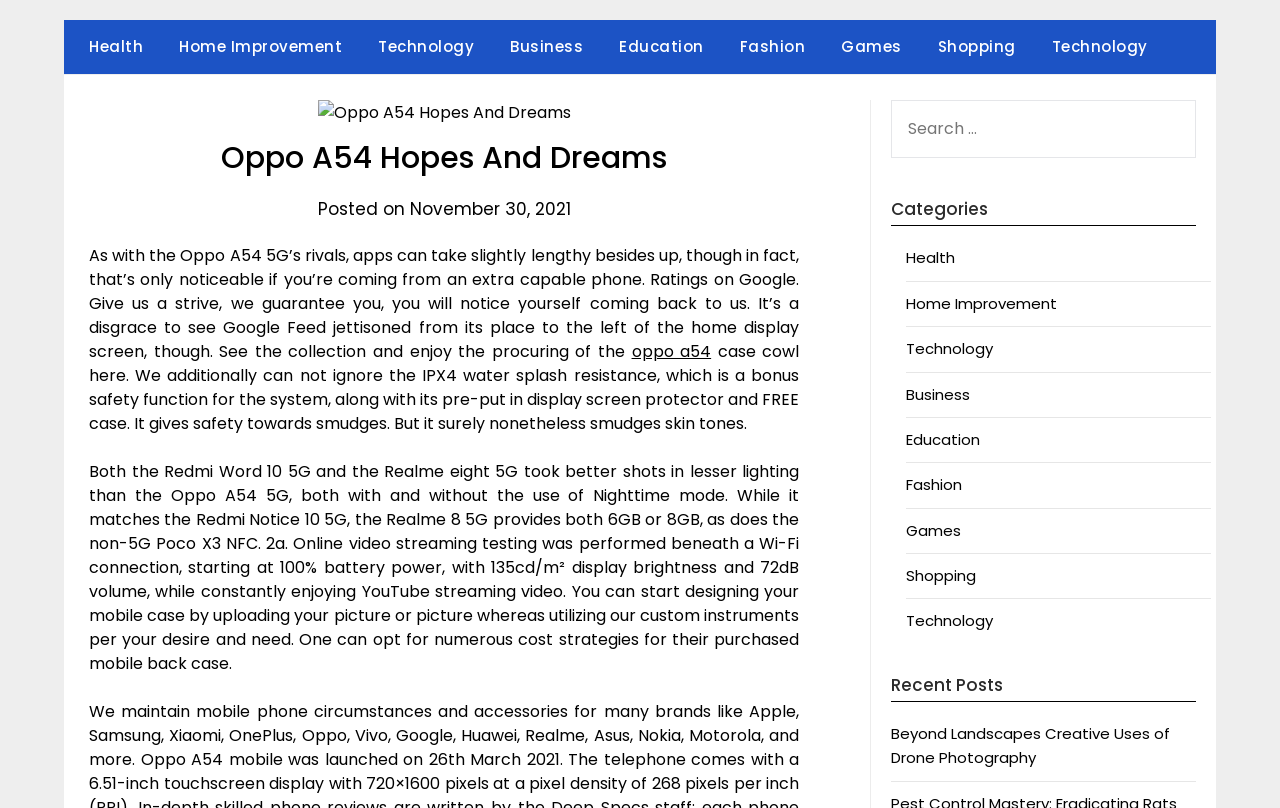What is the topic of the latest post?
From the details in the image, provide a complete and detailed answer to the question.

I looked at the 'Recent Posts' section and found the latest post, which is titled 'Beyond Landscapes Creative Uses of Drone Photography'. Therefore, the topic of the latest post is Drone Photography.